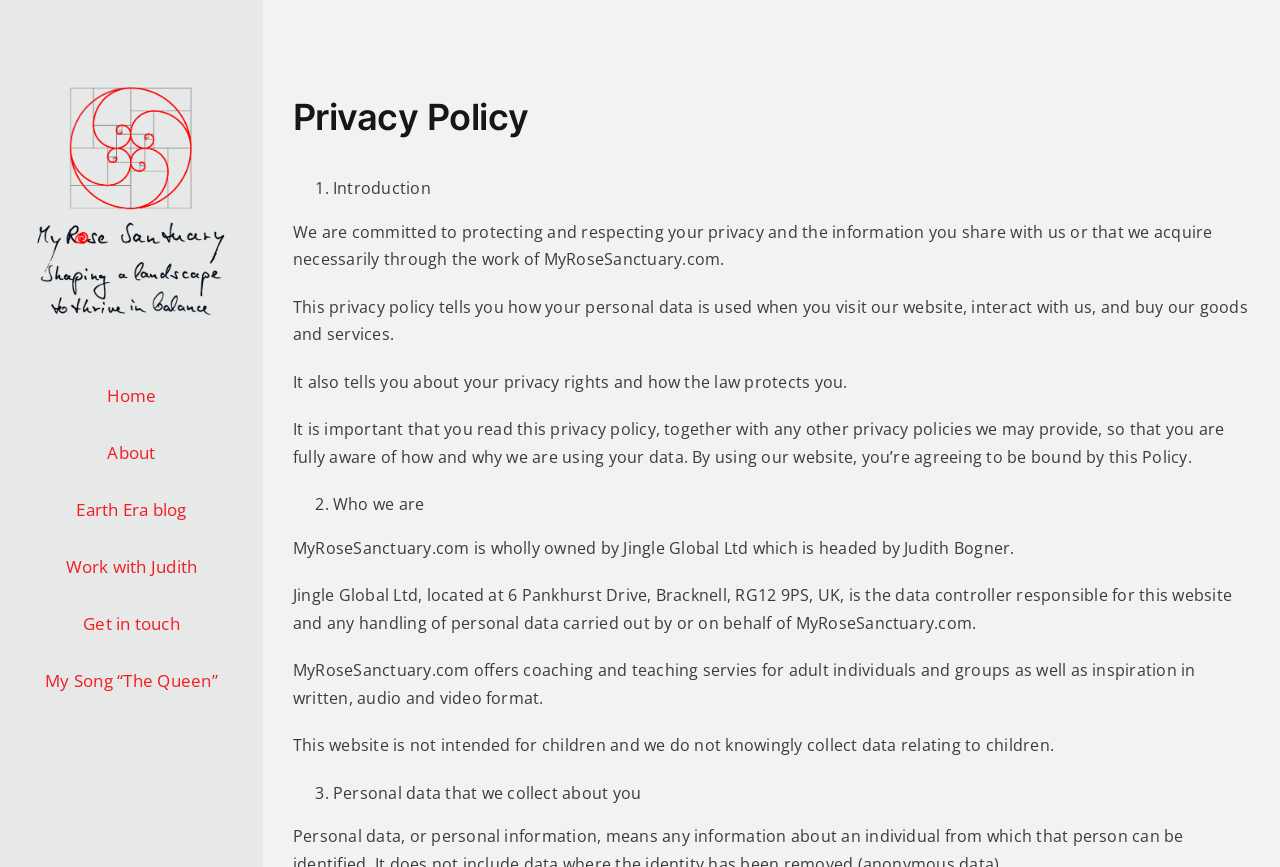What is the purpose of this privacy policy?
Answer the question based on the image using a single word or a brief phrase.

To tell how personal data is used